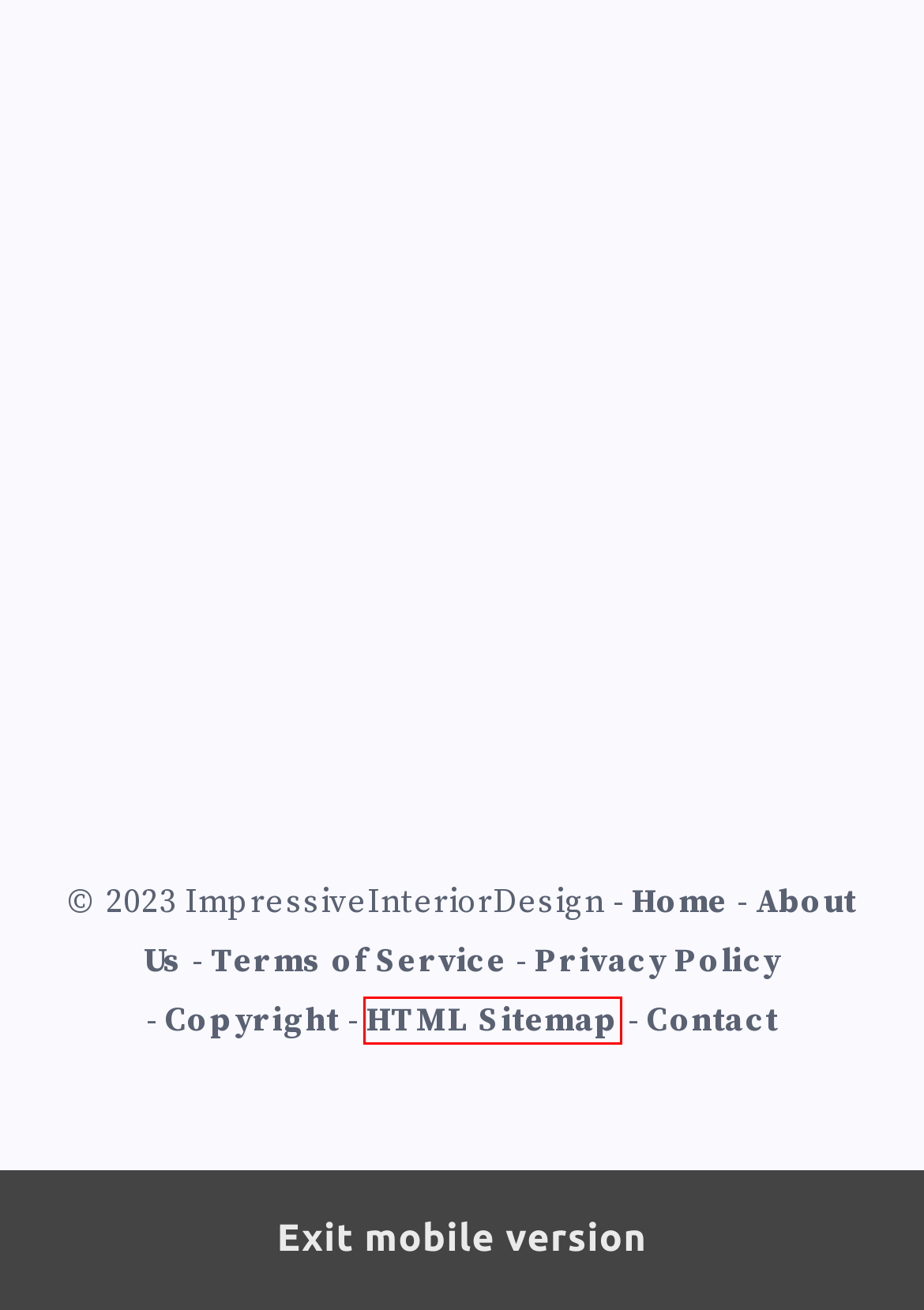Examine the screenshot of the webpage, which has a red bounding box around a UI element. Select the webpage description that best fits the new webpage after the element inside the red bounding box is clicked. Here are the choices:
A. Privacy Policy
B. Copyright
C. 6 Ideas for Interior Design That Make Good Use of Natural Light
D. HTML Sitemap
E. Impressive Interior Design - Amazing interior design ideas that you can use for your home or clients
F. Terms of service
G. About Us
H. Contact

D